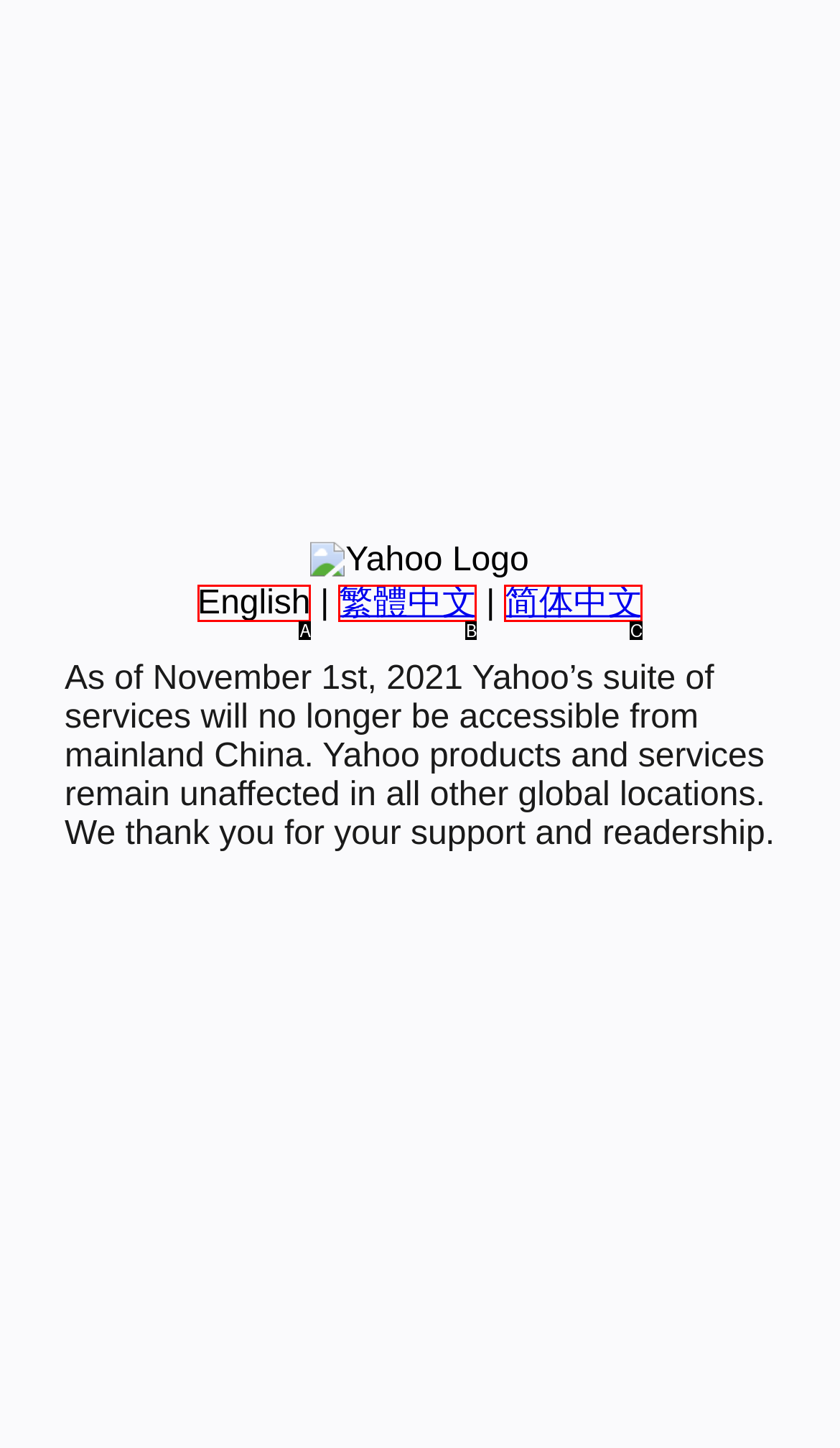Given the description: 简体中文, identify the corresponding option. Answer with the letter of the appropriate option directly.

C